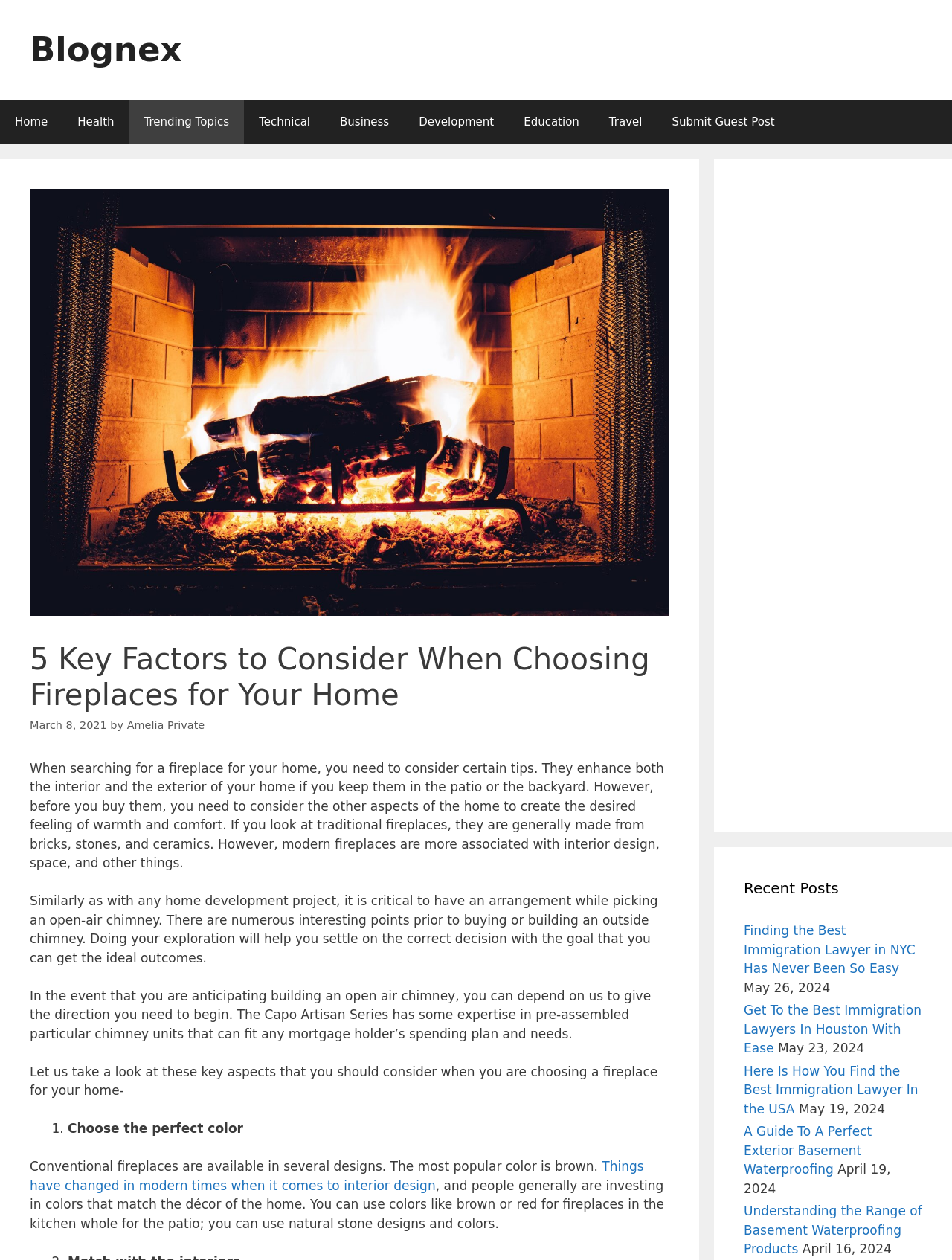Give a concise answer using one word or a phrase to the following question:
What is the purpose of considering certain tips when choosing a fireplace?

To enhance interior and exterior of home